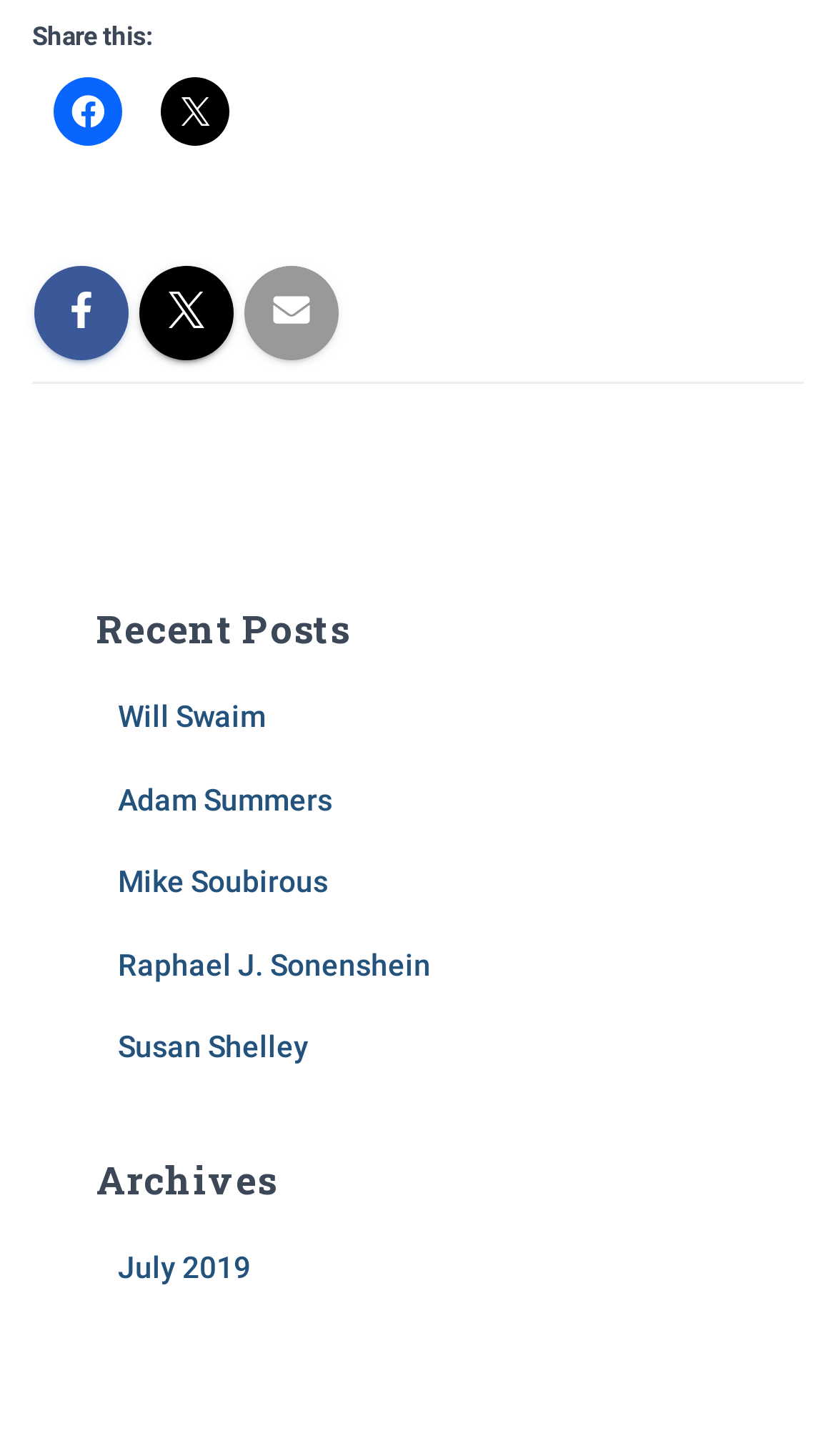Identify the bounding box coordinates of the part that should be clicked to carry out this instruction: "Click Navigation button".

None